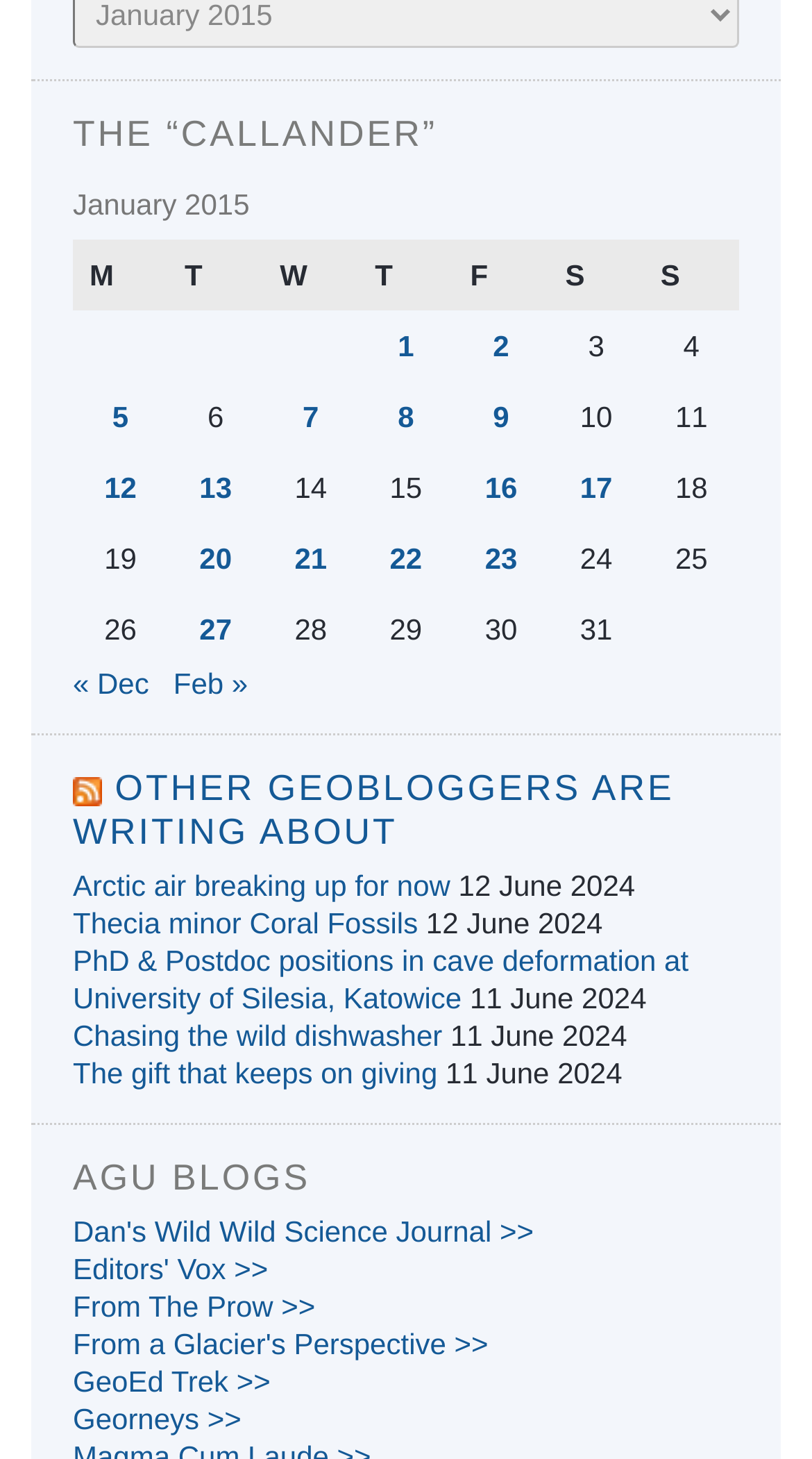How many links are in the 'RSS OTHER GEOBLOGGERS ARE WRITING ABOUT' section?
Please look at the screenshot and answer in one word or a short phrase.

2